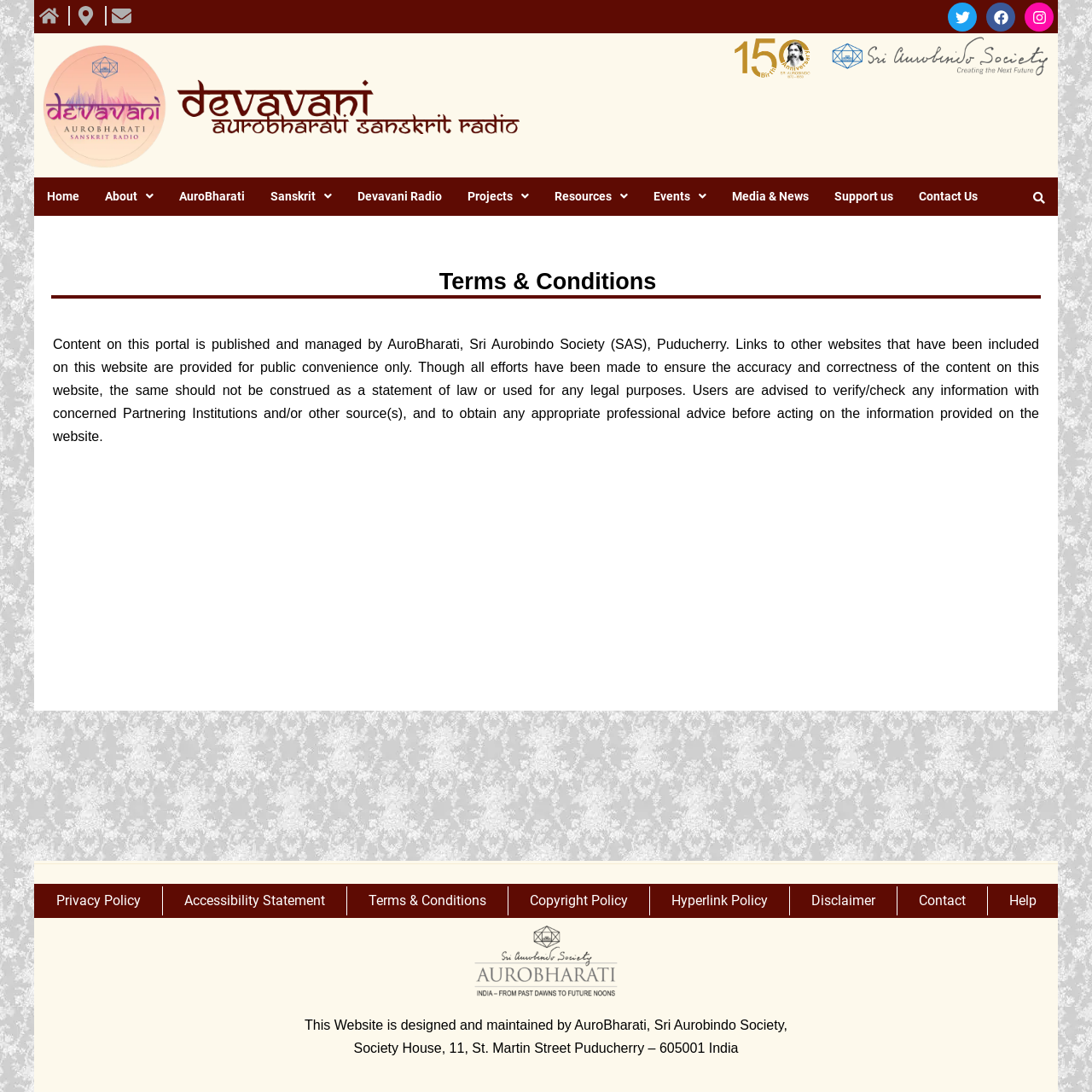Please specify the bounding box coordinates of the clickable section necessary to execute the following command: "Search".

[0.931, 0.166, 0.965, 0.194]